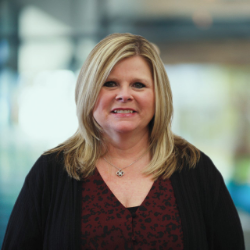What is the tone of Connie's demeanor?
Please describe in detail the information shown in the image to answer the question.

The caption describes Connie's demeanor as 'professional and approachable', indicating that she presents a friendly and confident appearance while still maintaining a level of professionalism.